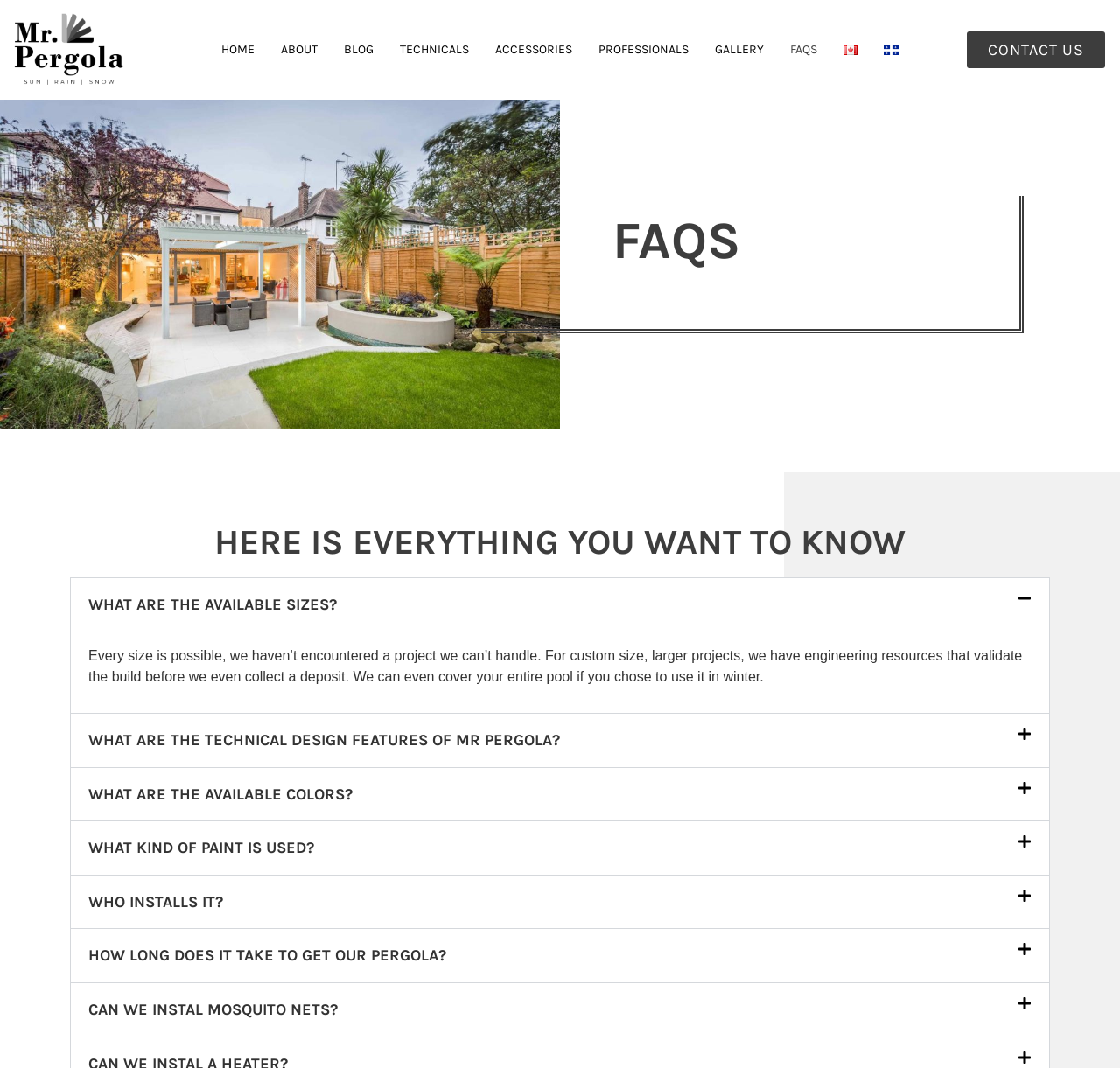Please identify the bounding box coordinates of the element on the webpage that should be clicked to follow this instruction: "Click the WHAT ARE THE AVAILABLE SIZES? button". The bounding box coordinates should be given as four float numbers between 0 and 1, formatted as [left, top, right, bottom].

[0.063, 0.541, 0.937, 0.591]